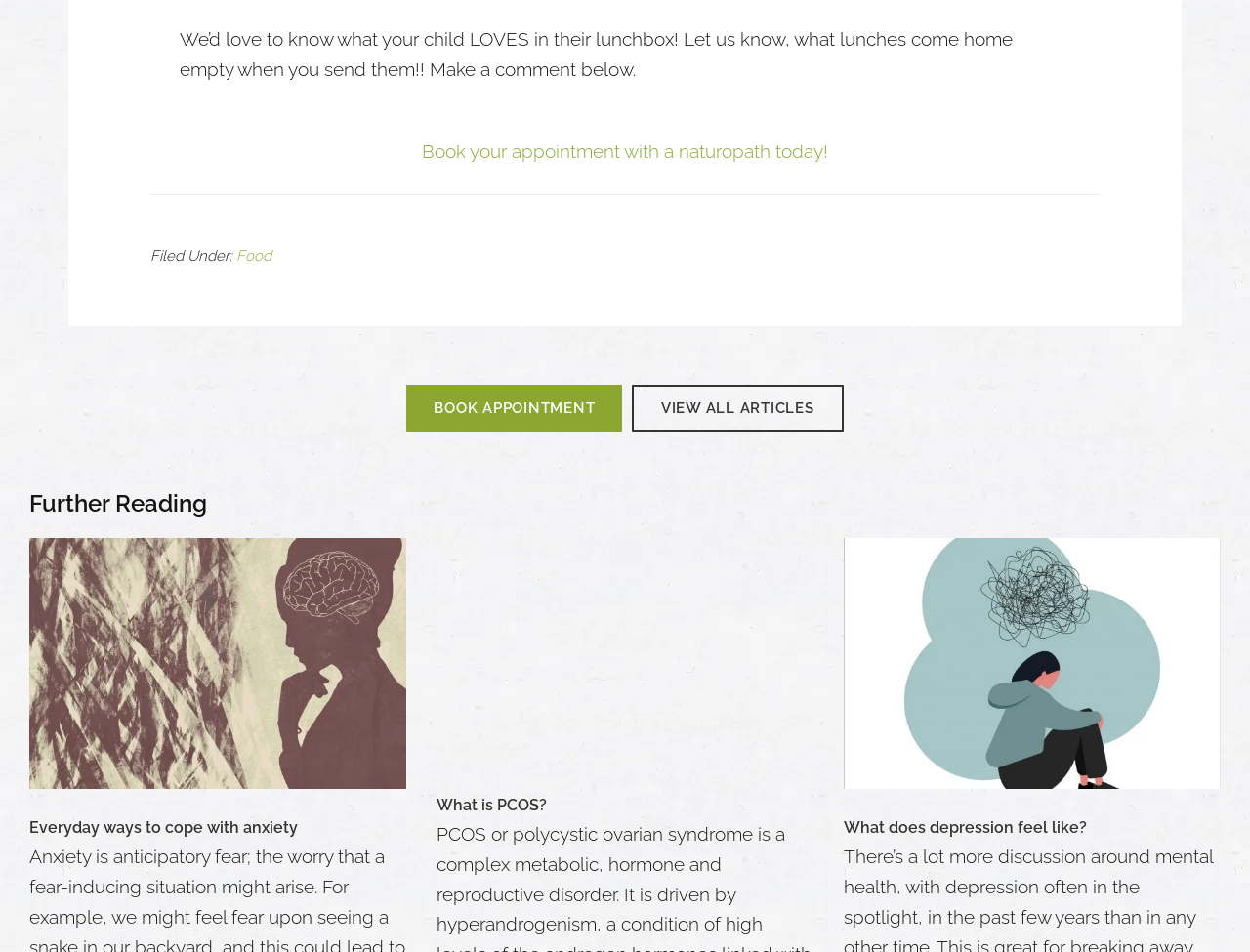What is the topic of the comment section?
Please use the image to provide a one-word or short phrase answer.

Lunchbox